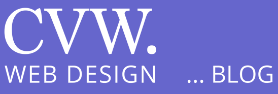Respond with a single word or phrase:
What type of audience is the blog targeting?

freelancers and clients